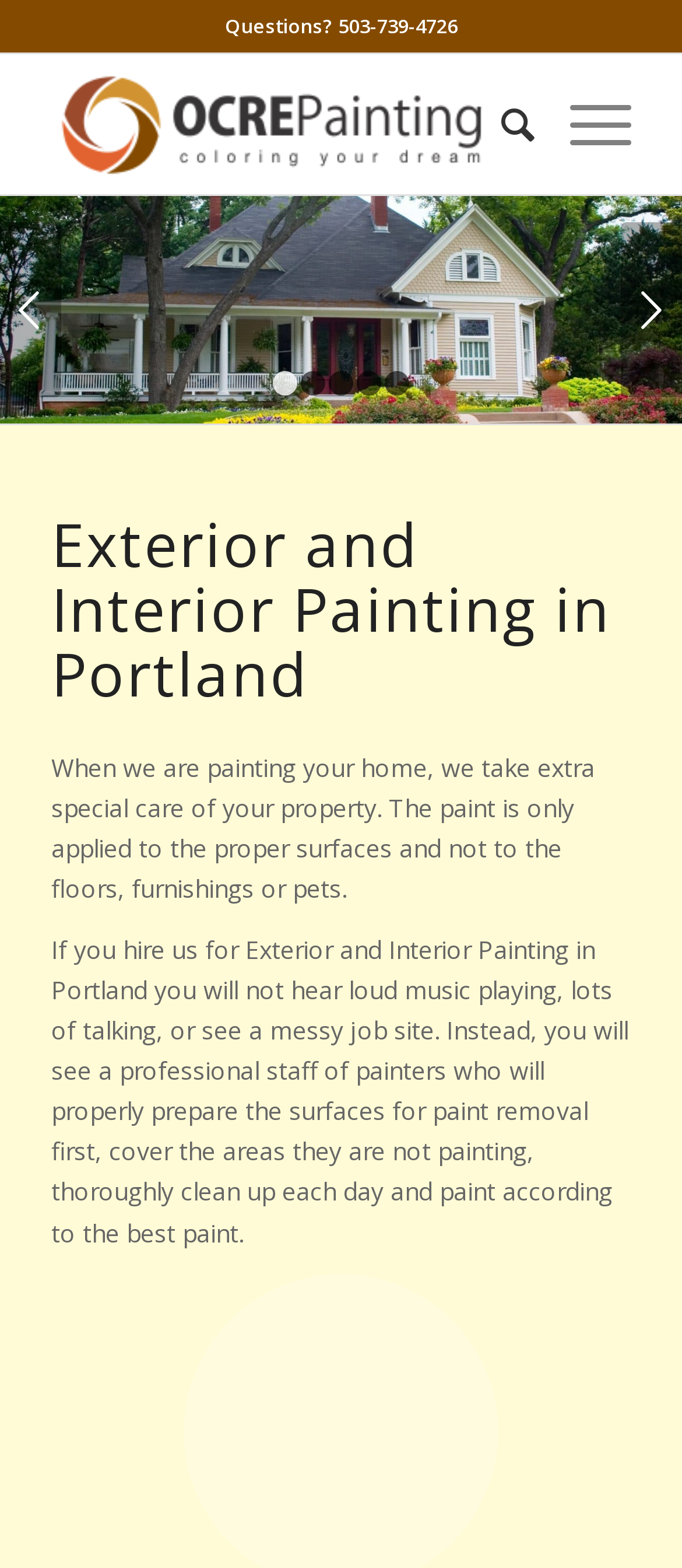Determine the bounding box coordinates of the clickable element to complete this instruction: "visit the page of 7-PDF Maker". Provide the coordinates in the format of four float numbers between 0 and 1, [left, top, right, bottom].

None